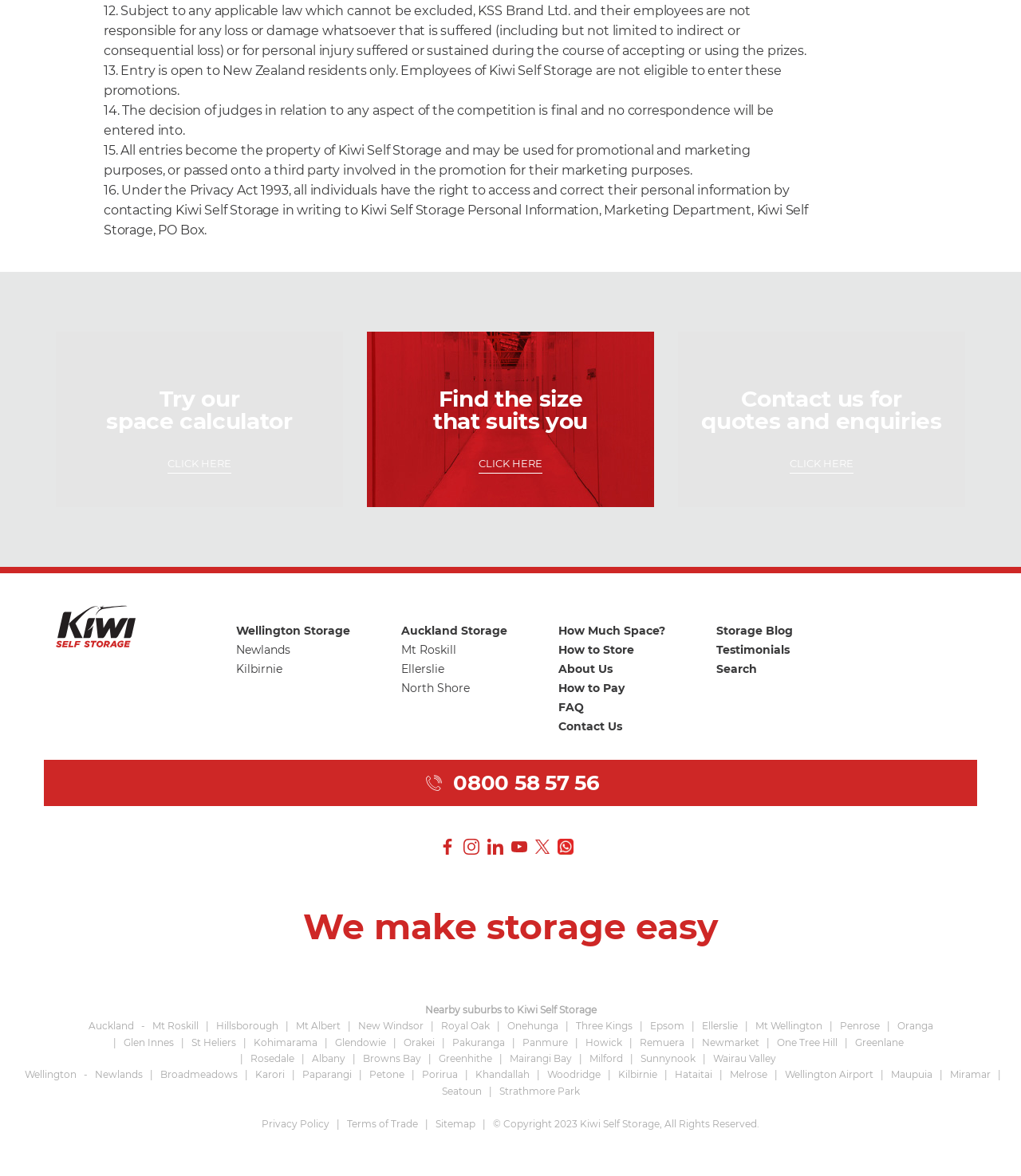Locate the bounding box of the UI element described in the following text: "how to organize".

None